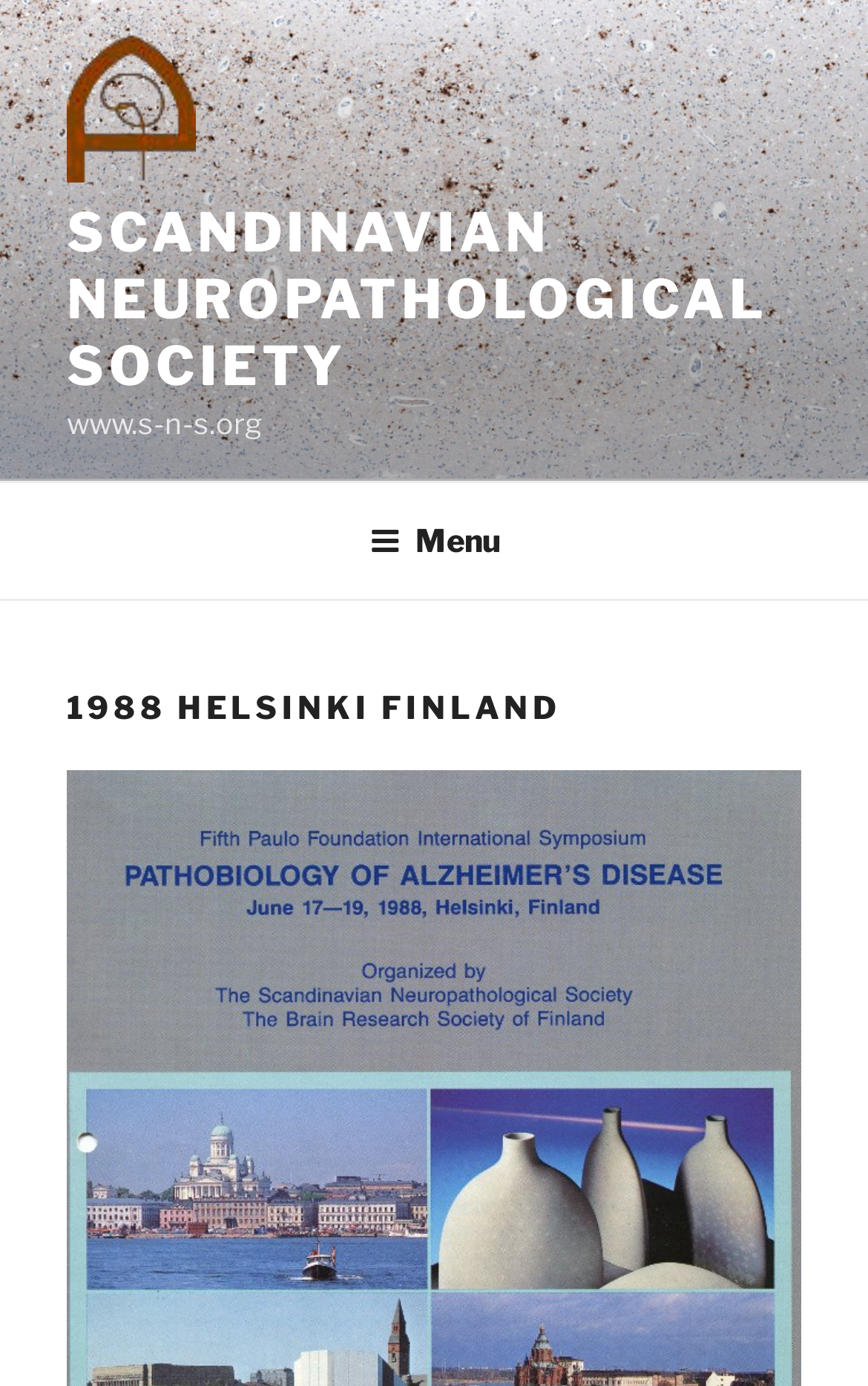Locate the bounding box coordinates of the UI element described by: "parent_node: SCANDINAVIAN NEUROPATHOLOGICAL SOCIETY". The bounding box coordinates should consist of four float numbers between 0 and 1, i.e., [left, top, right, bottom].

[0.077, 0.024, 0.264, 0.144]